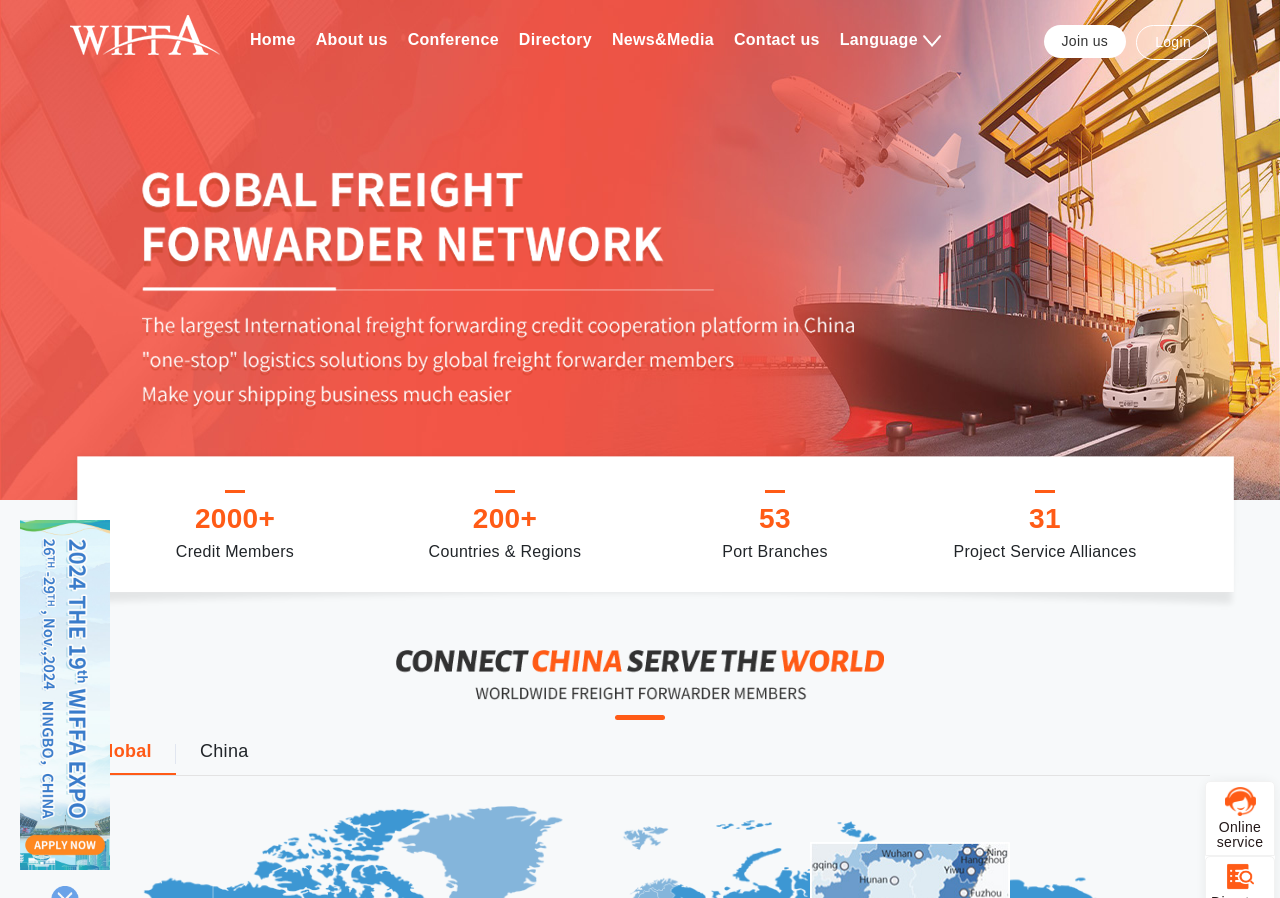How many port branches are there?
Examine the webpage screenshot and provide an in-depth answer to the question.

I searched for the relevant information on the webpage and found the static text element '53' next to the label 'Port Branches', which indicates that there are 53 port branches.